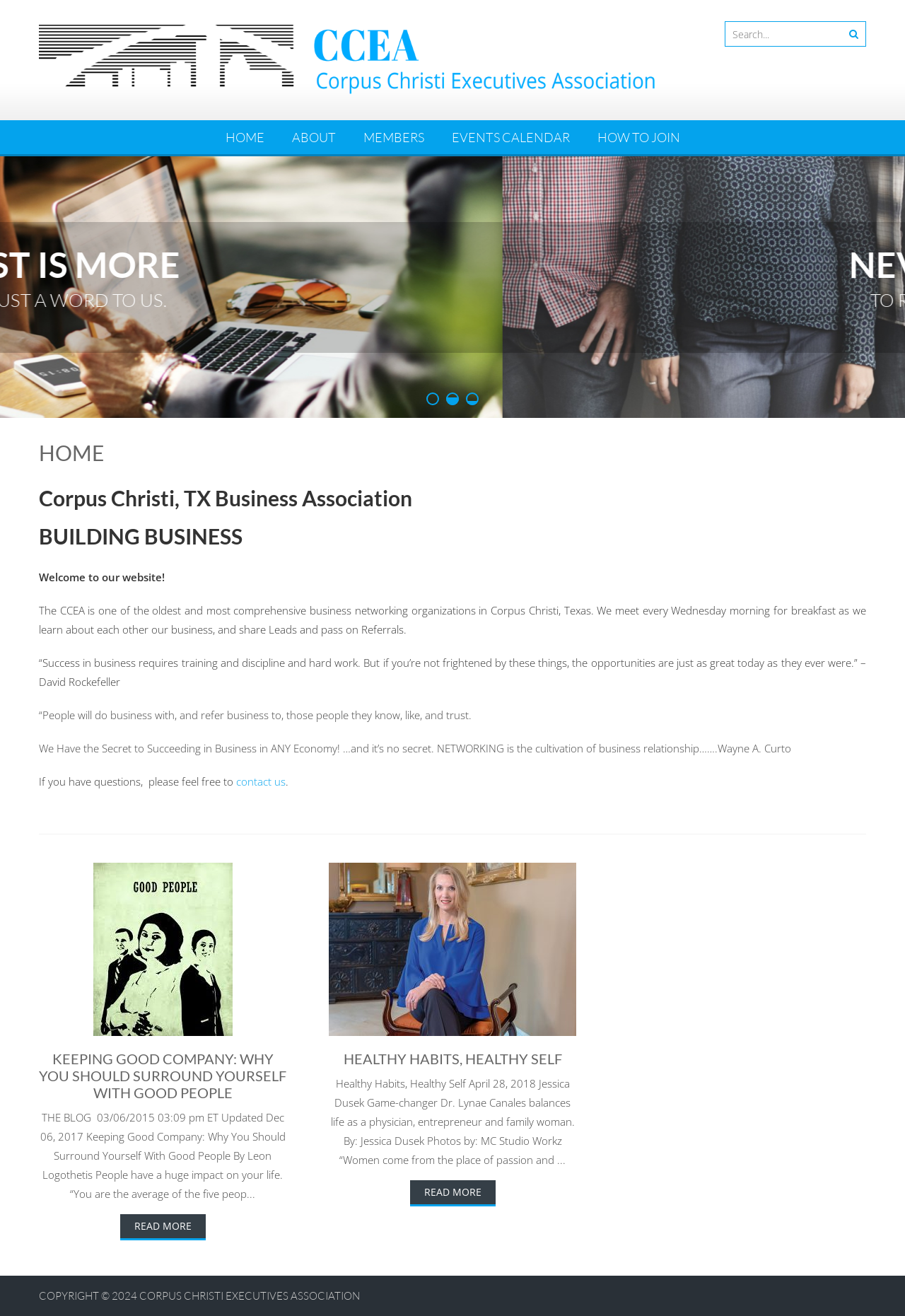Please identify the bounding box coordinates of the clickable element to fulfill the following instruction: "Search for something". The coordinates should be four float numbers between 0 and 1, i.e., [left, top, right, bottom].

[0.801, 0.016, 0.957, 0.035]